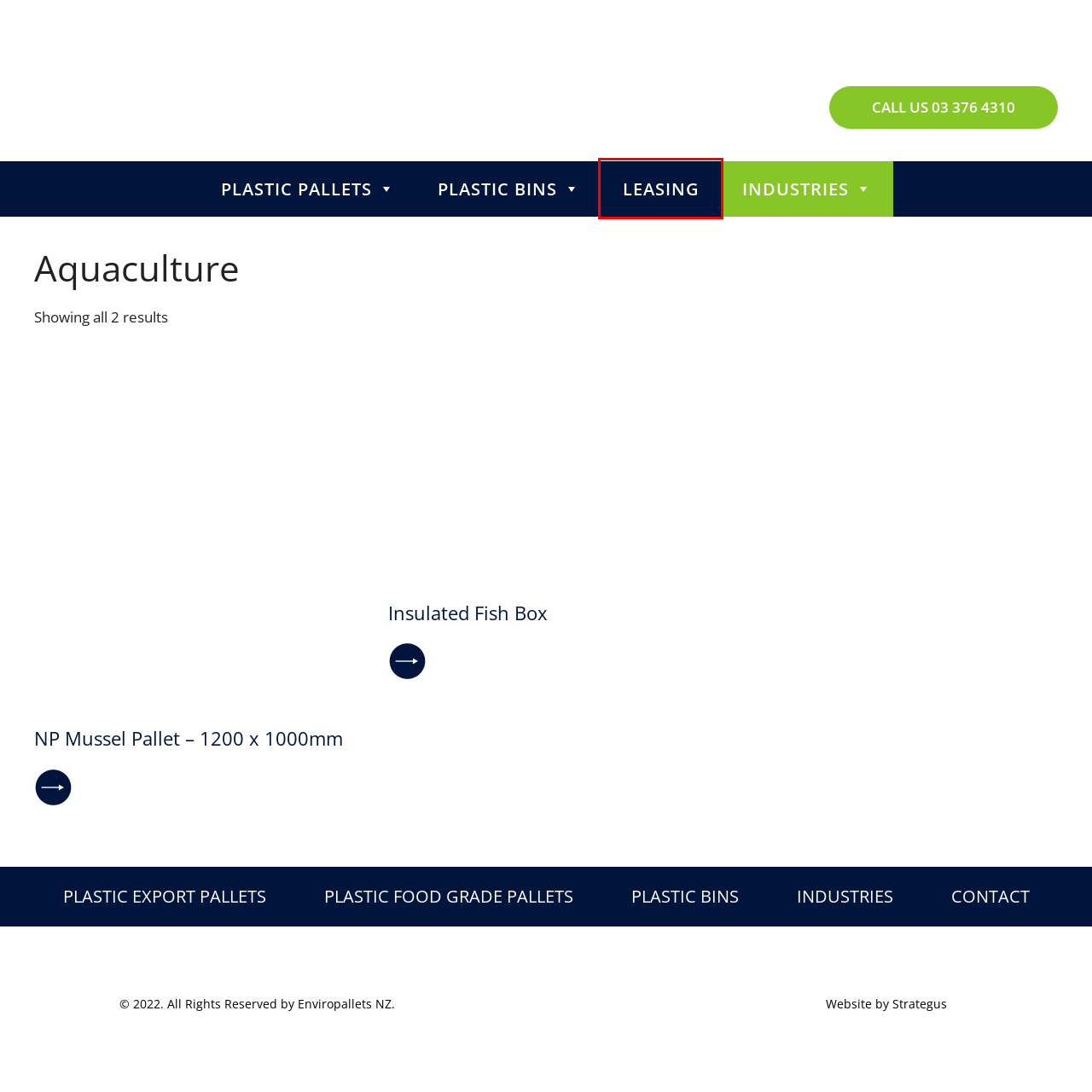Inspect the provided webpage screenshot, concentrating on the element within the red bounding box. Select the description that best represents the new webpage after you click the highlighted element. Here are the candidates:
A. Plastic Pallets - Enviropallets
B. Food Hygiene - Enviropallets
C. Contact Us - Enviropallets
D. Insulated Fish Box - Enviropallets
E. NP Mussel Pallet - 1200 x 1000mm - Enviropallets
F. Leasing Plastic Pallets - Enviropallets
G. Industries - Enviropallets
H. Plastic Bins - Enviropallets

F